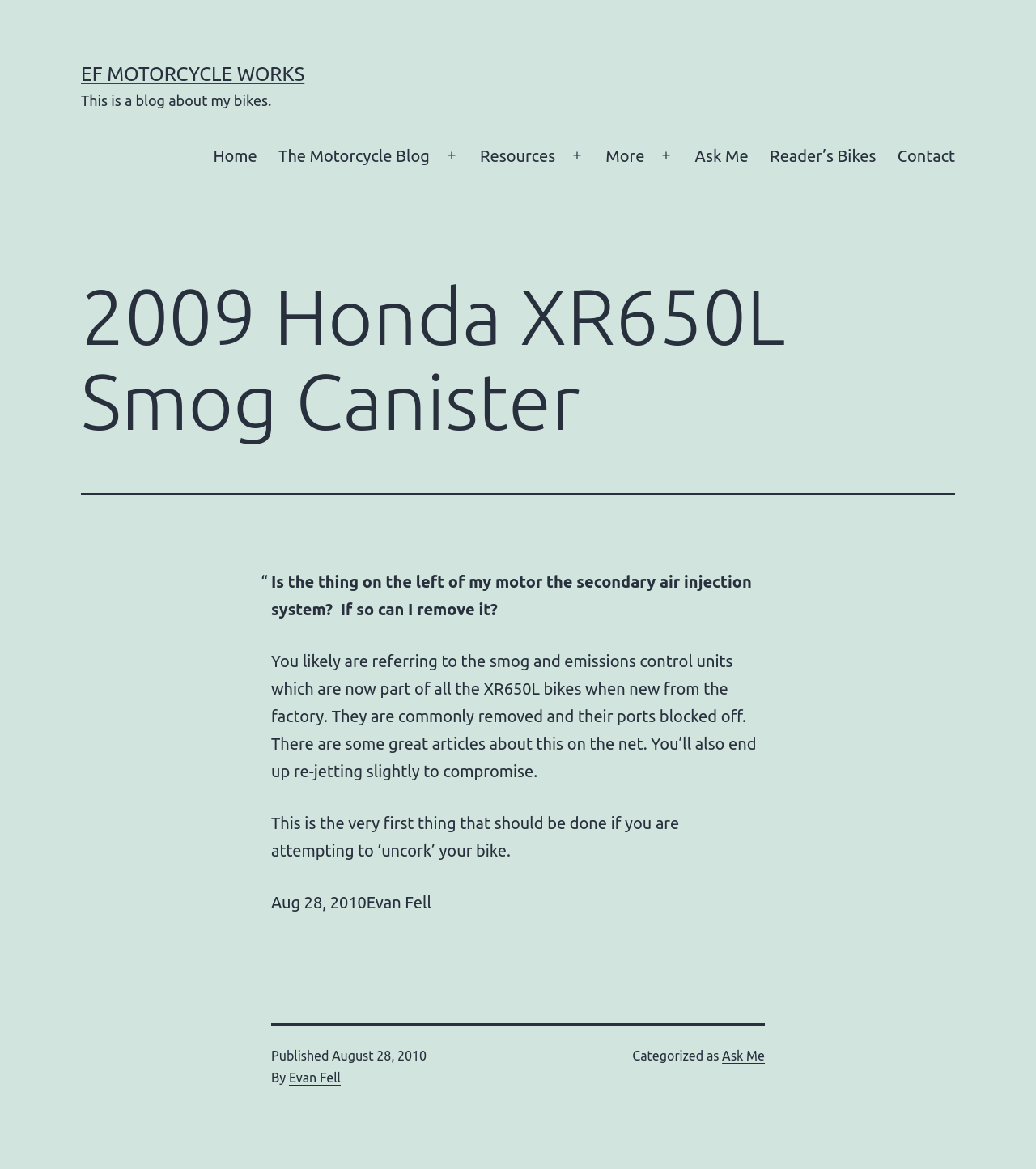Answer the question with a single word or phrase: 
What is the category of the blog post?

Ask Me